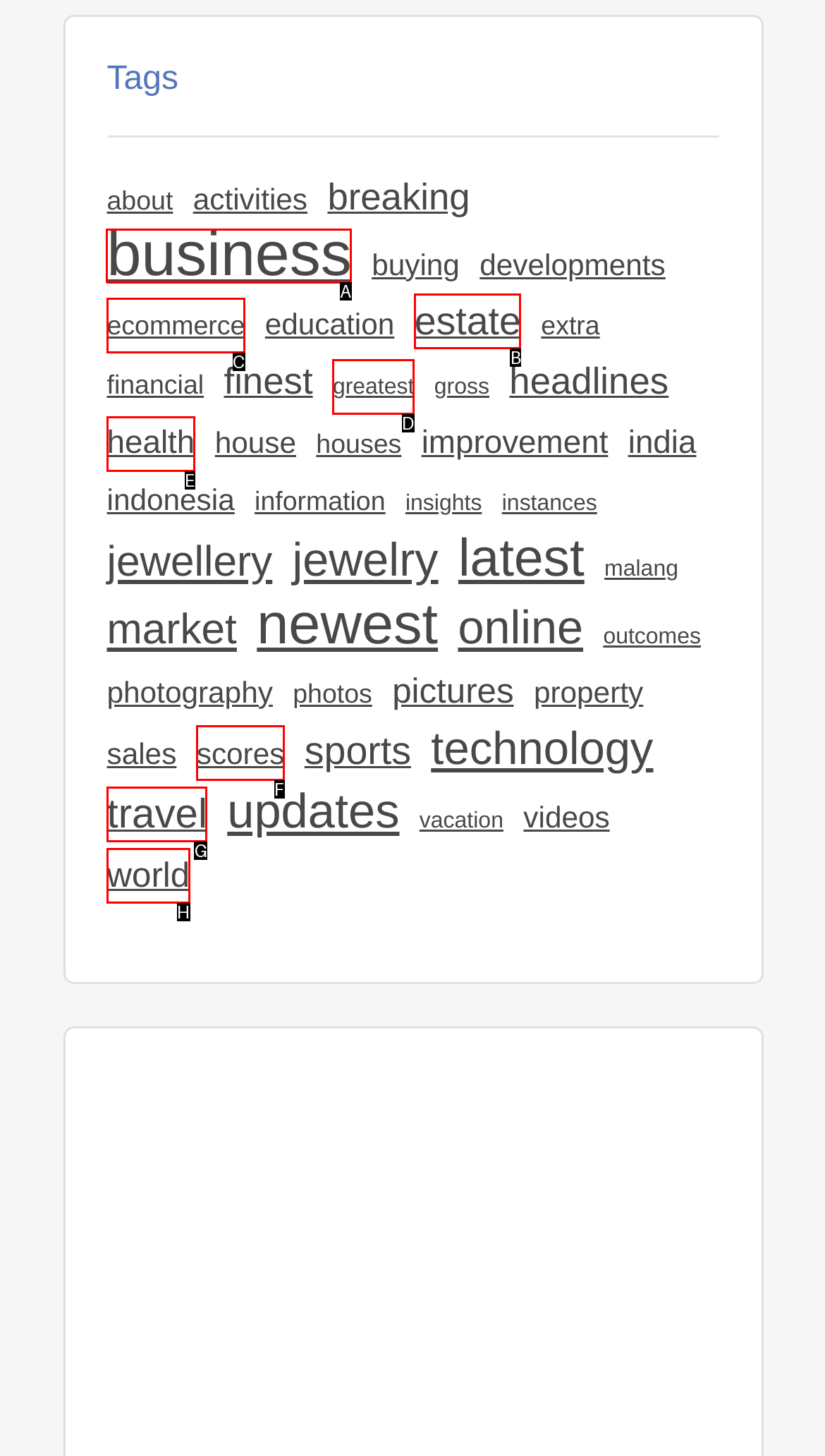Select the letter of the UI element you need to click to complete this task: View 'business' news.

A